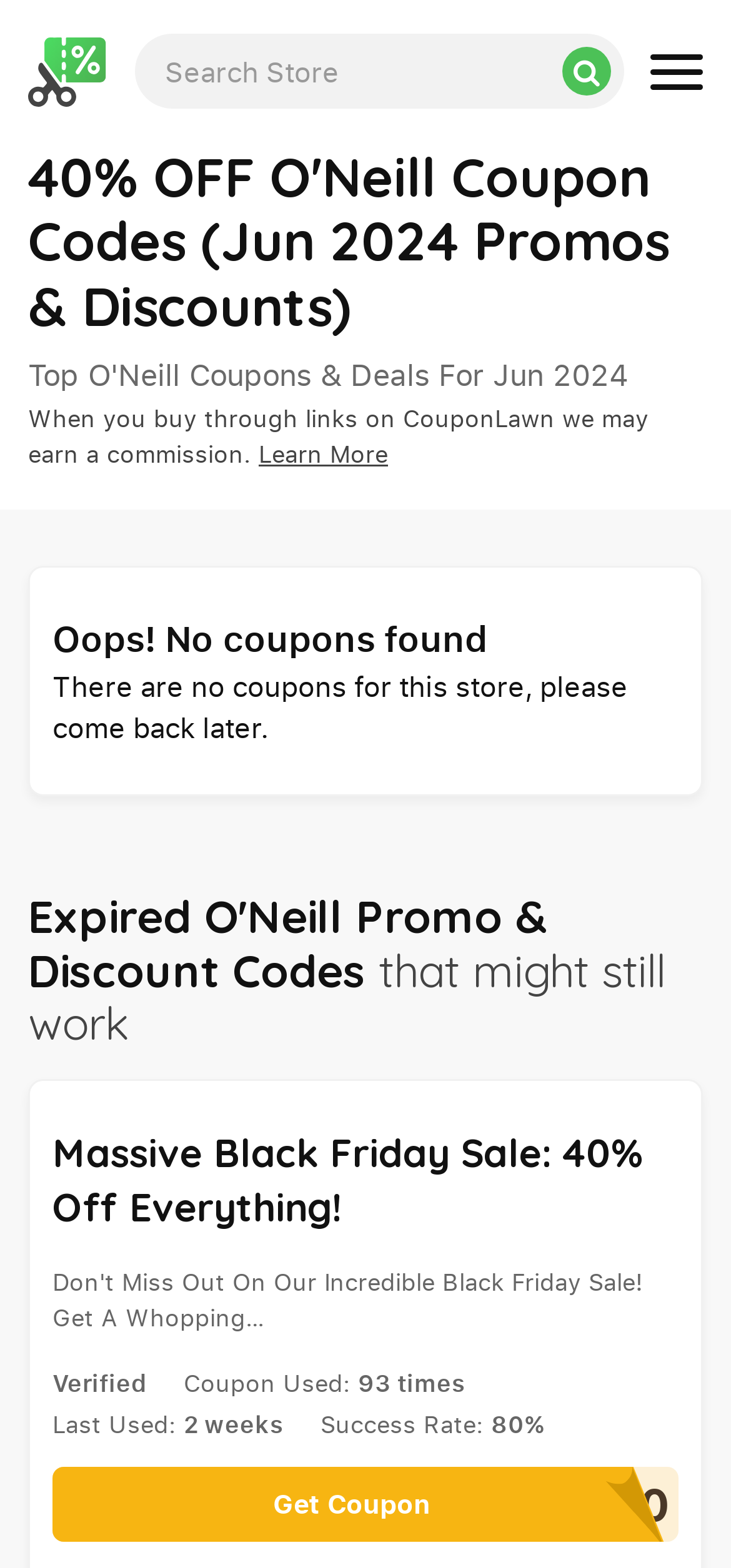What is the maximum discount offered?
Answer the question with just one word or phrase using the image.

40% OFF